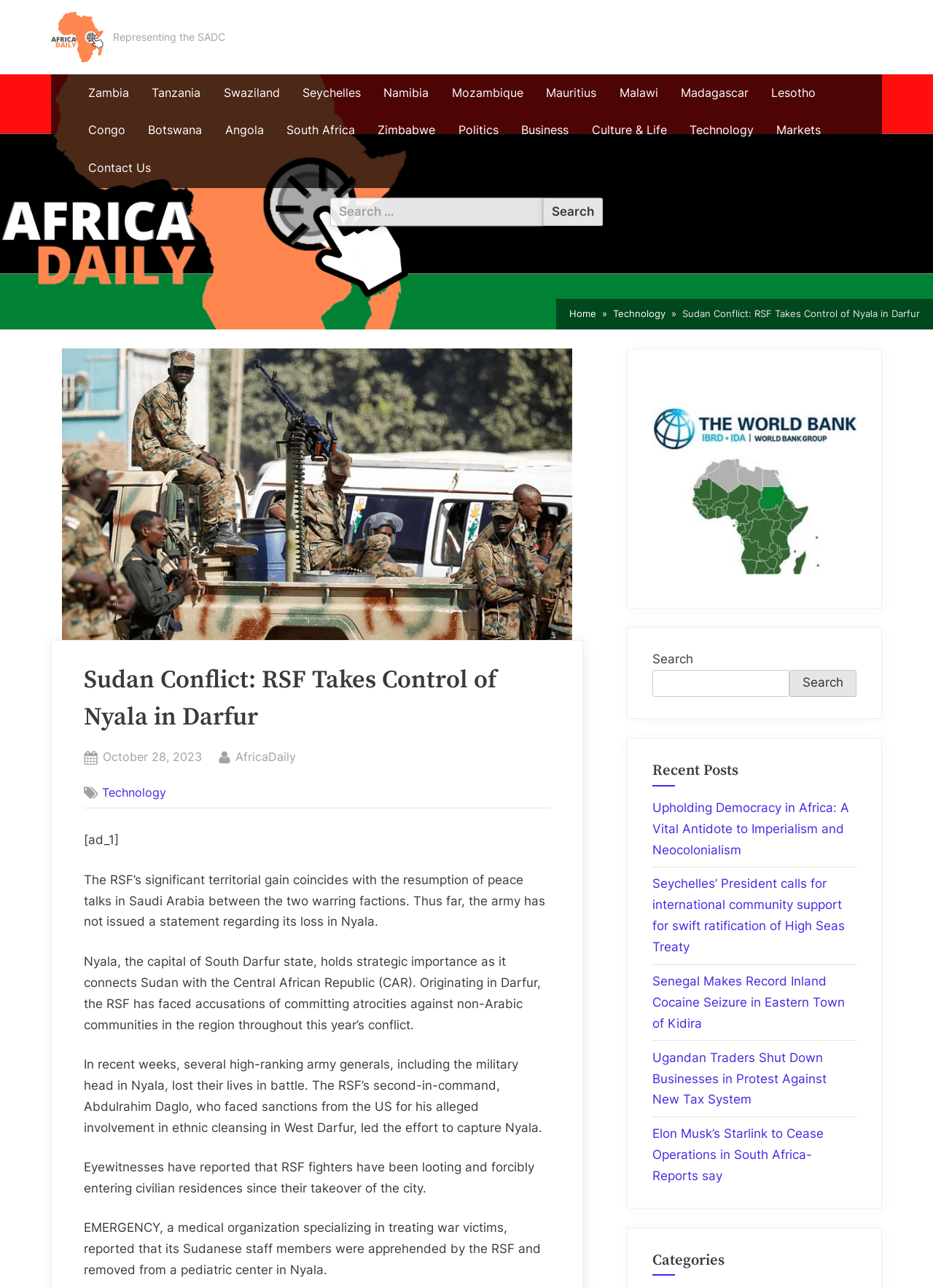Identify the bounding box coordinates of the element to click to follow this instruction: 'Search for something'. Ensure the coordinates are four float values between 0 and 1, provided as [left, top, right, bottom].

[0.354, 0.154, 0.646, 0.176]